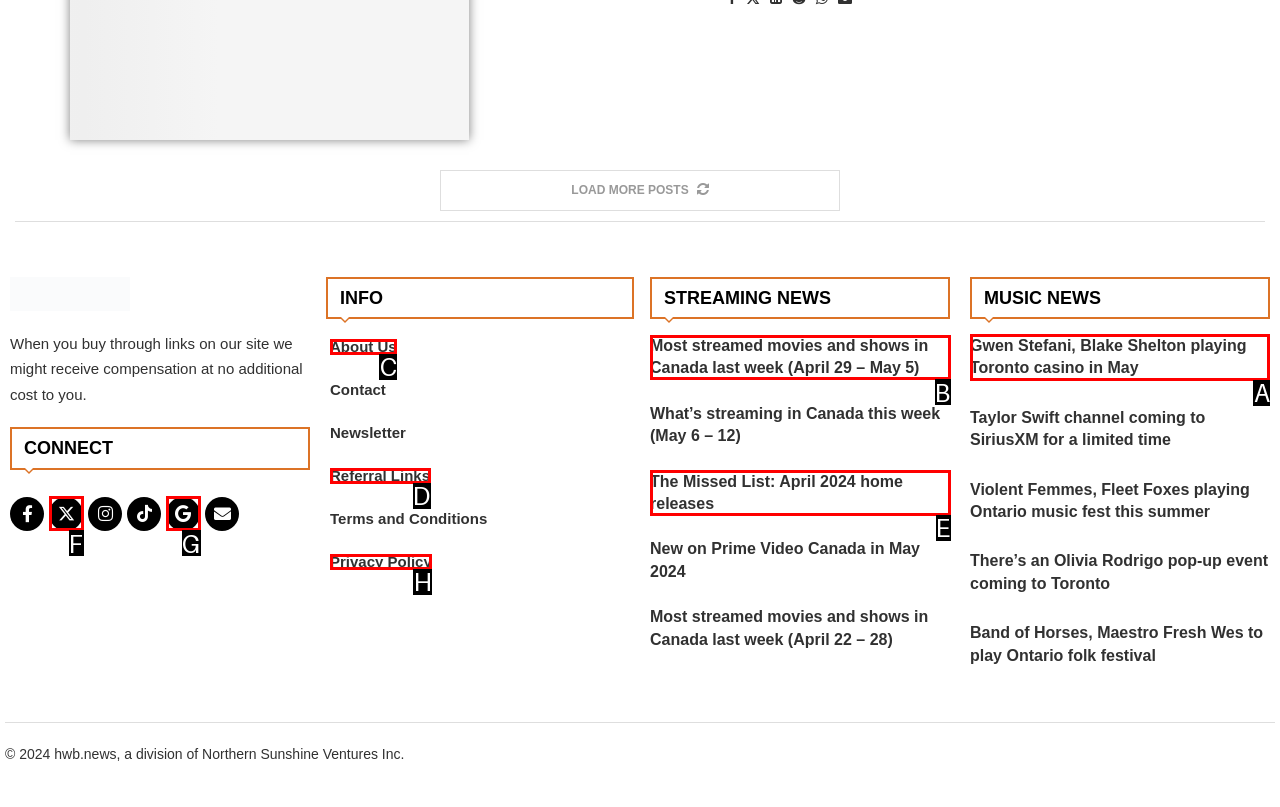Determine which HTML element should be clicked to carry out the following task: Check the music news about Gwen Stefani and Blake Shelton Respond with the letter of the appropriate option.

A